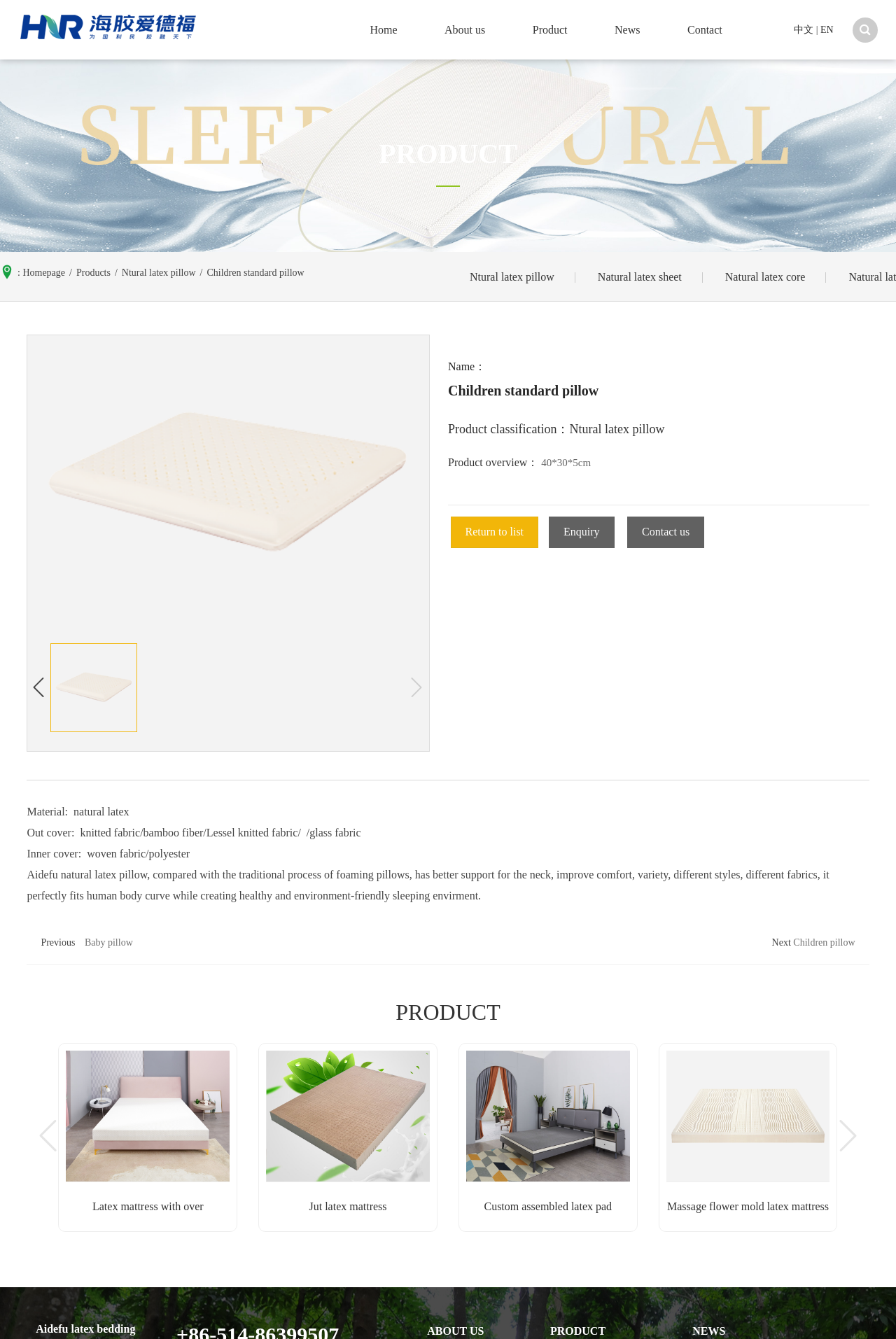What is the material of the pillow?
Using the visual information from the image, give a one-word or short-phrase answer.

natural latex